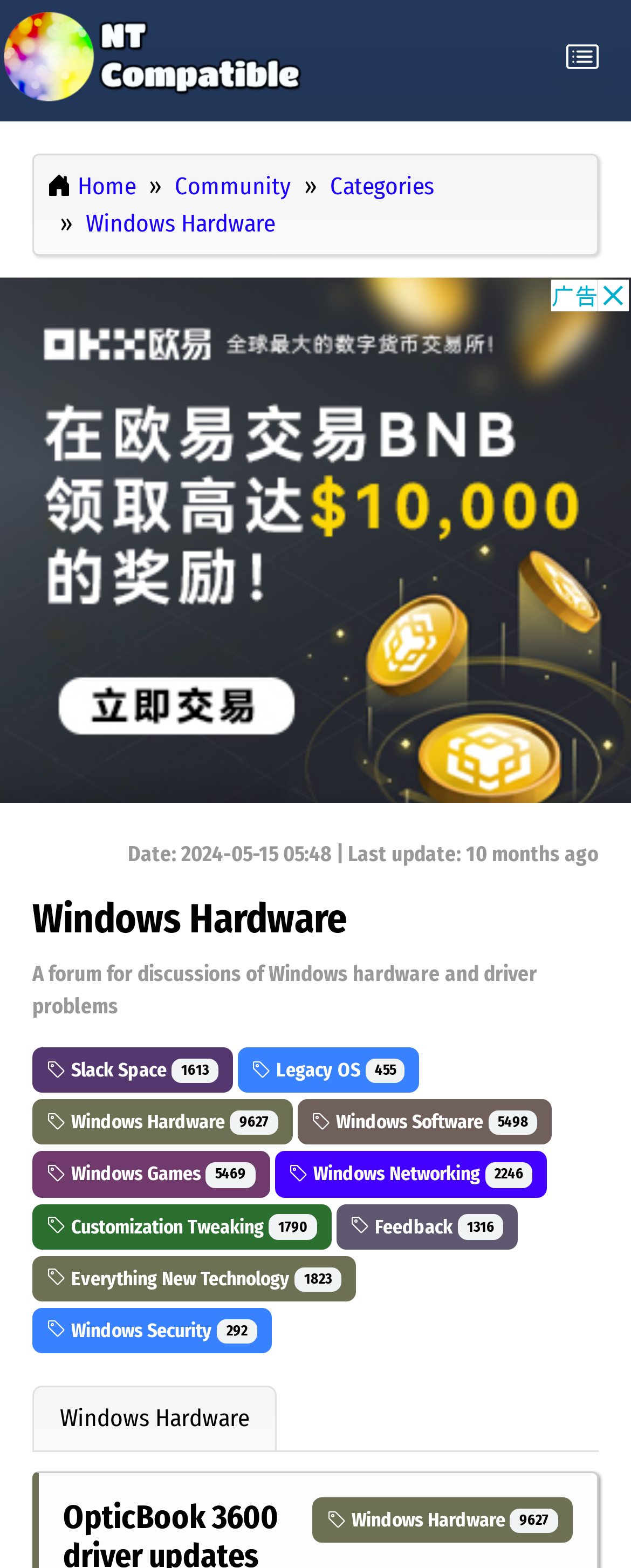Can you specify the bounding box coordinates for the region that should be clicked to fulfill this instruction: "Toggle navigation".

[0.846, 0.021, 1.0, 0.051]